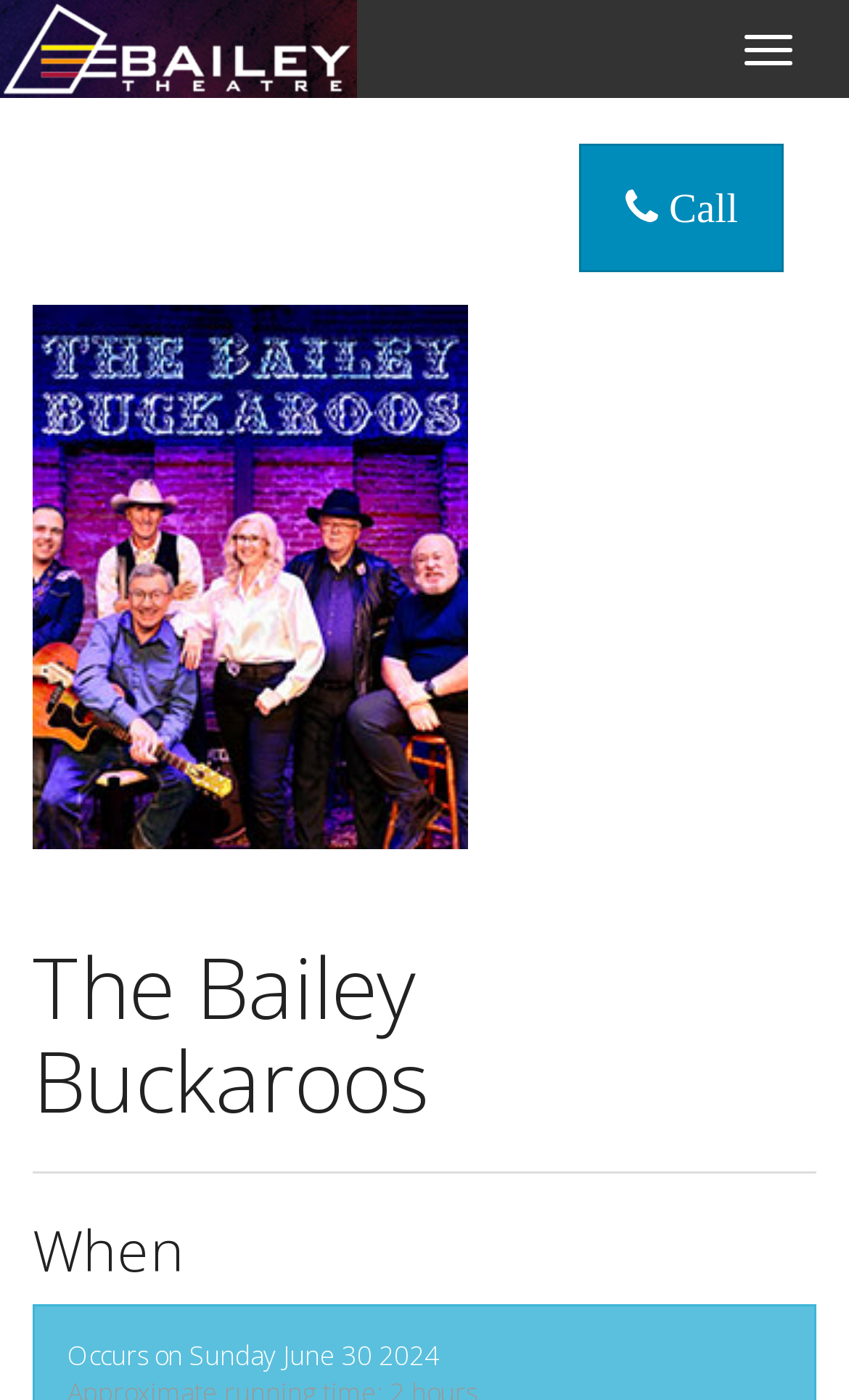What is the event name?
Based on the image, please offer an in-depth response to the question.

The event name can be found in the heading element with the text 'The Bailey Buckaroos' which is located at the top of the webpage, below the navigation button.